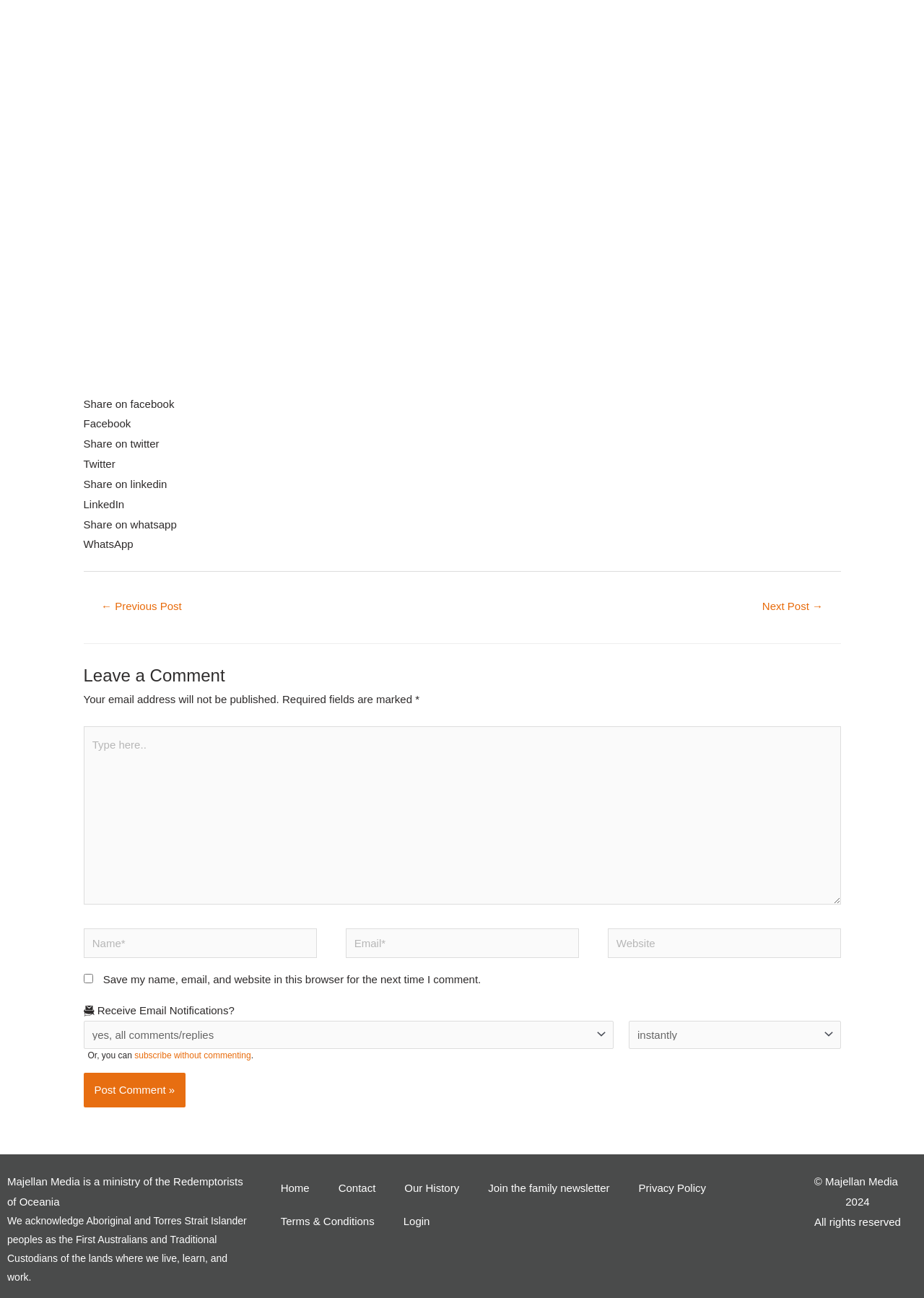Indicate the bounding box coordinates of the element that needs to be clicked to satisfy the following instruction: "Post Comment". The coordinates should be four float numbers between 0 and 1, i.e., [left, top, right, bottom].

[0.09, 0.827, 0.201, 0.853]